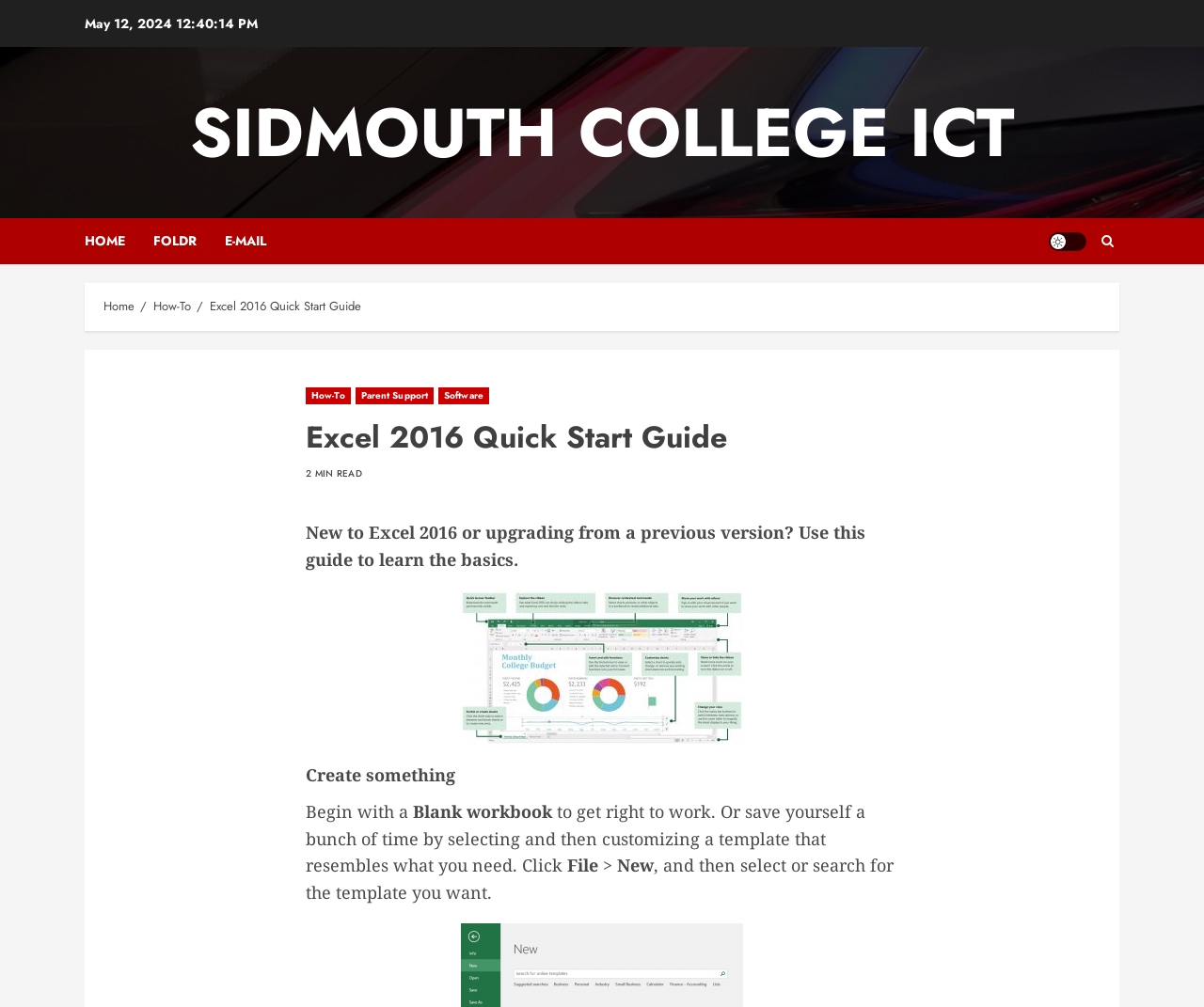Please identify the bounding box coordinates of the element on the webpage that should be clicked to follow this instruction: "Click the 'Light/Dark Button'". The bounding box coordinates should be given as four float numbers between 0 and 1, formatted as [left, top, right, bottom].

[0.871, 0.23, 0.902, 0.249]